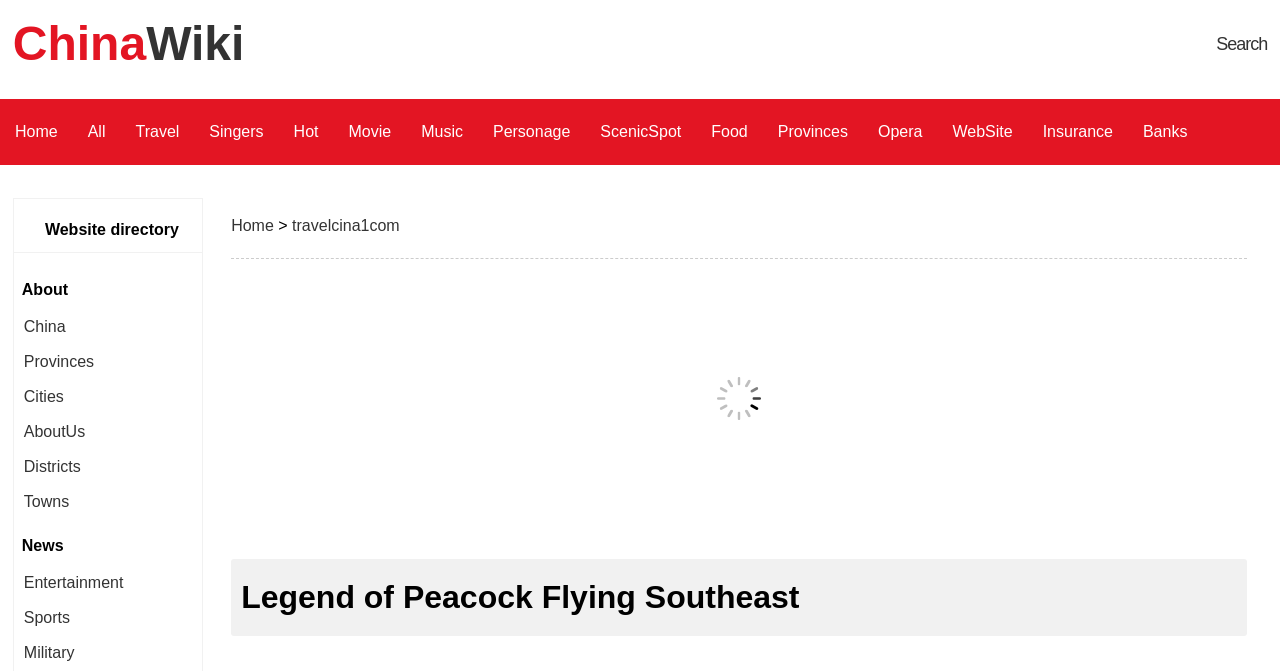How many links are there in the top navigation bar?
Based on the image, give a concise answer in the form of a single word or short phrase.

14